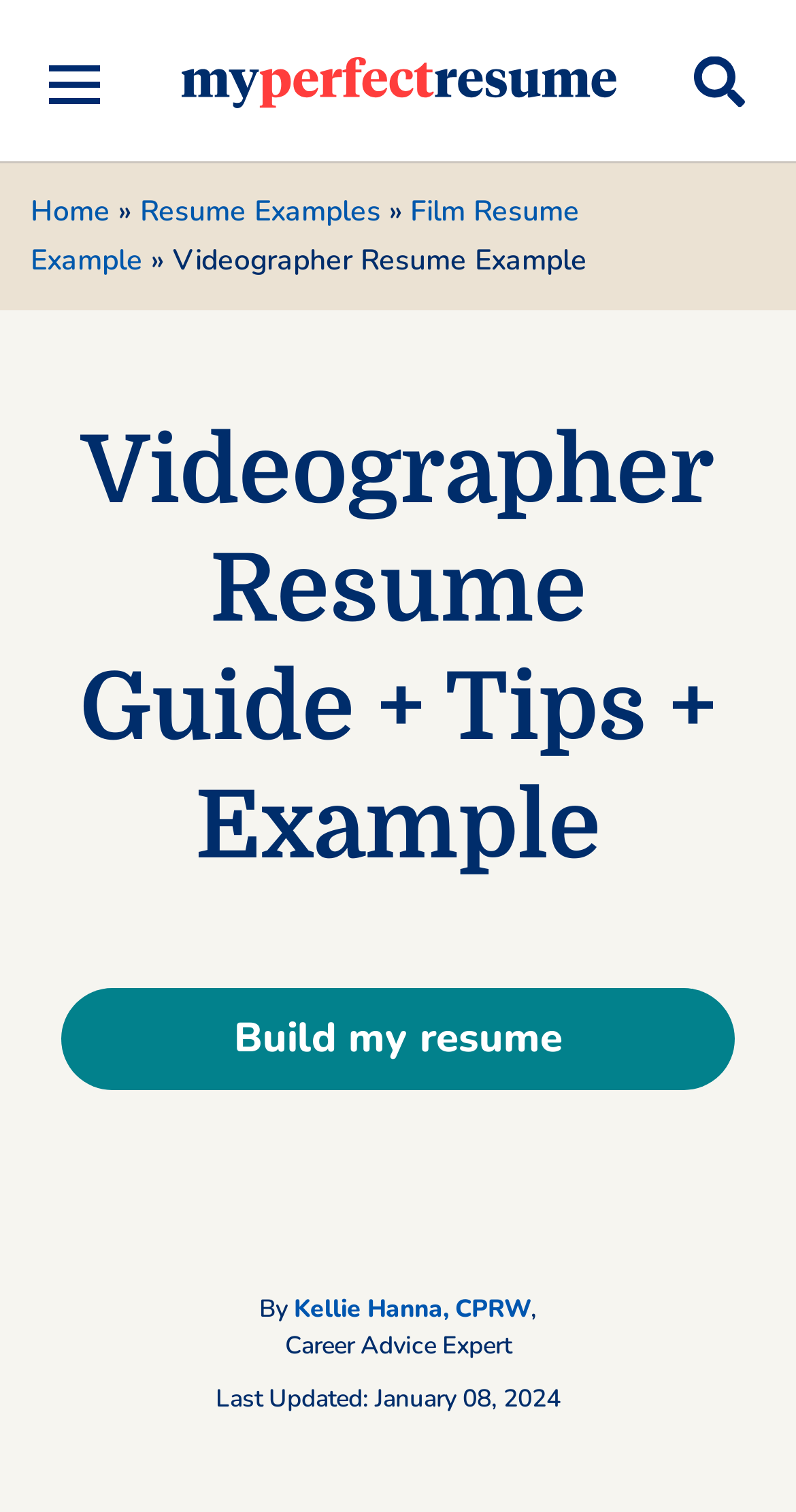Summarize the webpage in an elaborate manner.

The webpage is a resource for creating a film videographer resume, with a focus on providing examples and guides from certified resume writers. At the top left corner, there is a menu icon, and next to it, the website's logo "MyPerfectResume" is displayed with an accompanying image. On the top right corner, a search box is located.

Below the top section, a breadcrumb navigation menu is displayed, showing the path "Home > Resume Examples > Film Resume Example", with the current page highlighted as "Videographer Resume Example". 

The main content of the page is headed by a title "Videographer Resume Guide + Tips + Example", which spans across most of the page width. Below the title, there is an image of Kellie Hanna, a career advice expert, along with a brief description and a link to her profile.

The page also displays a note indicating that the content was last updated on January 08, 2024. A prominent call-to-action button "Build my resume" is placed below, encouraging users to create their resume. 

Additionally, the page showcases a trust badge with a 4.5-star rating from Trustpilot, along with a link to 9269 reviews. The overall tone of the page is professional and informative, with a focus on providing valuable resources for film videographers looking to create a strong resume.